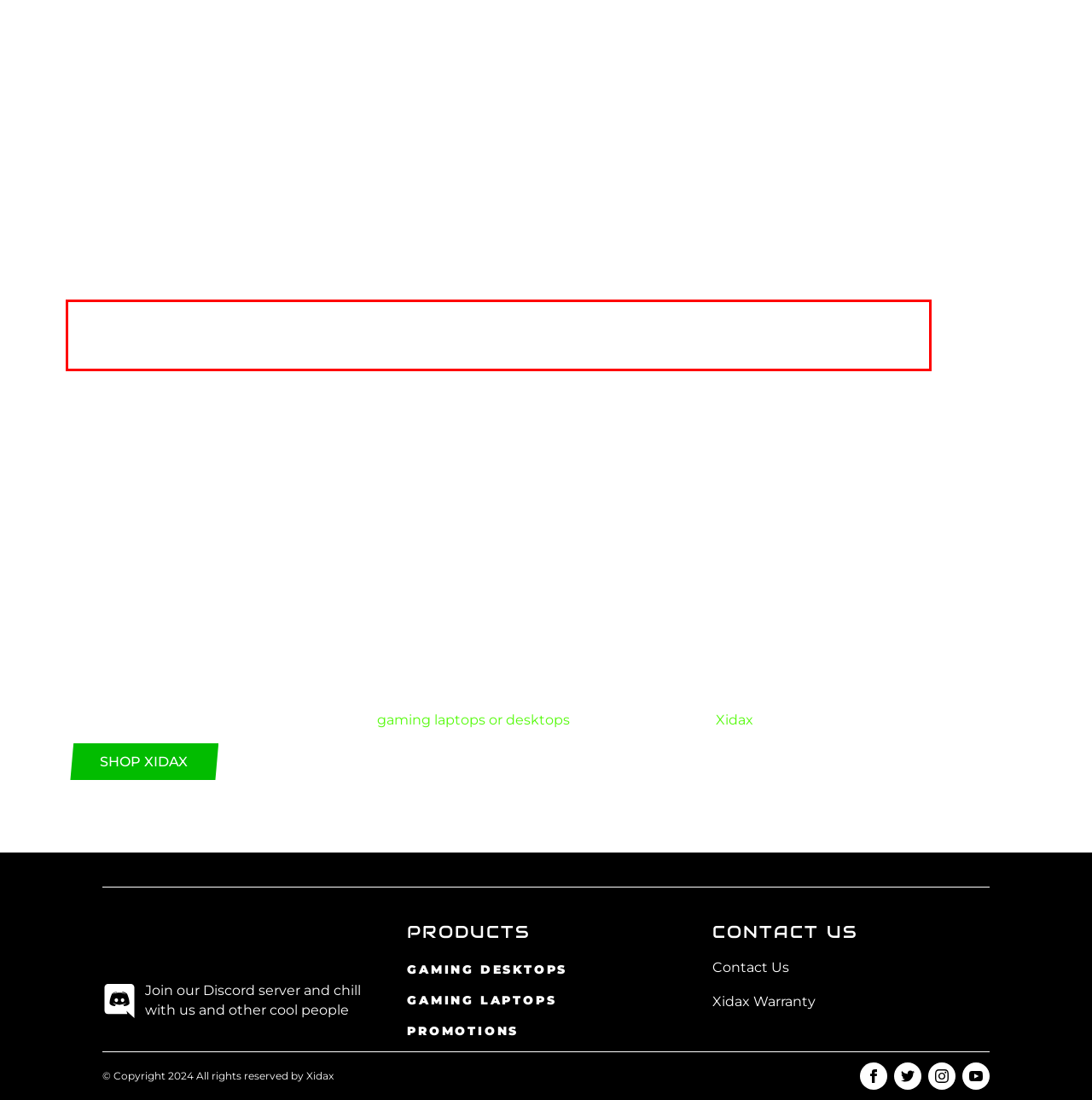Please analyze the provided webpage screenshot and perform OCR to extract the text content from the red rectangle bounding box.

This isn’t to say that every white hat hacker is altruistic in nature. Some are simply too interested in hacking to turn down the opportunity when offered one. However, most of these hackers are entirely legal and ethical in their actions. Even if they’re occasionally using practices that some might consider shady in nature.